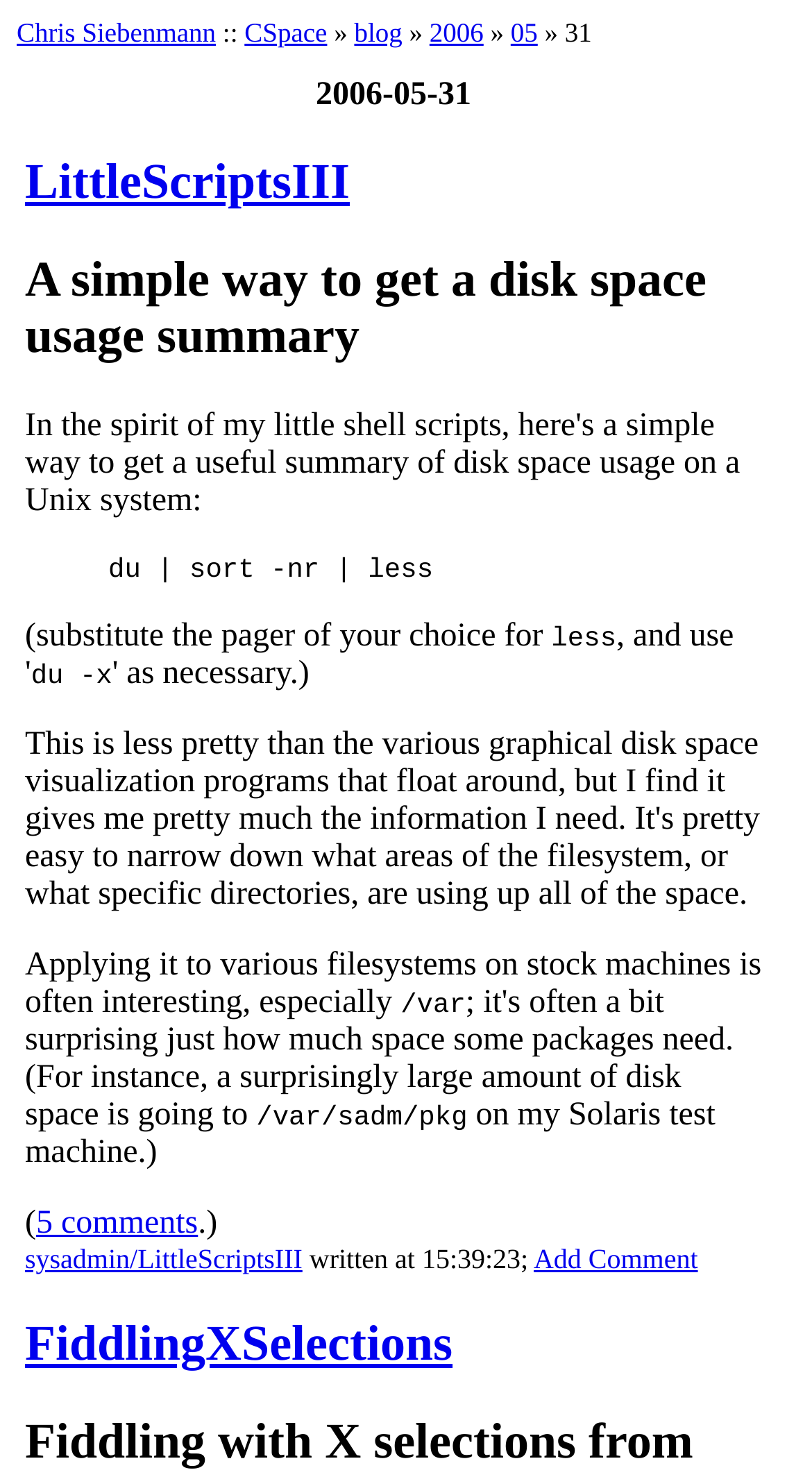What is the name of the author?
Provide a short answer using one word or a brief phrase based on the image.

Chris Siebenmann